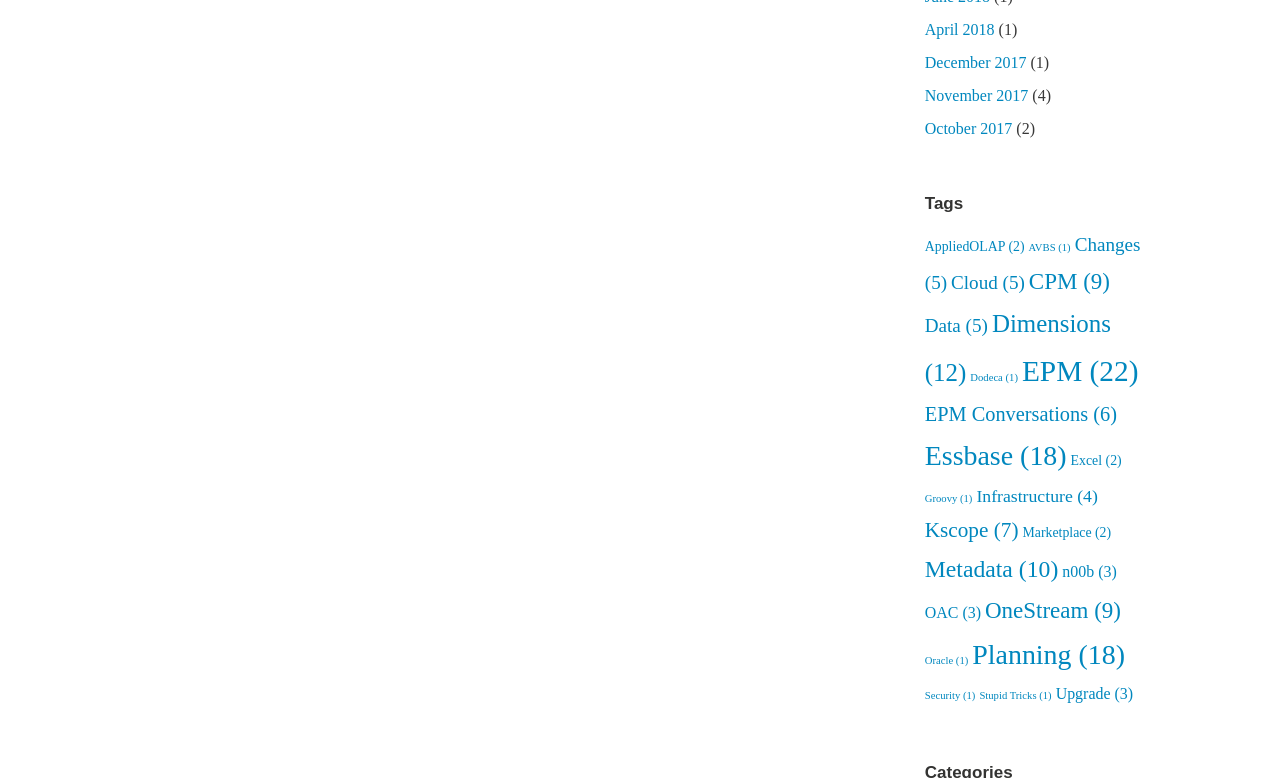What is the tag with only one item?
Based on the screenshot, give a detailed explanation to answer the question.

I looked at the list of tags and found that 'AVBS' is one of the tags with only one item, as indicated by the '(1)' next to the link.